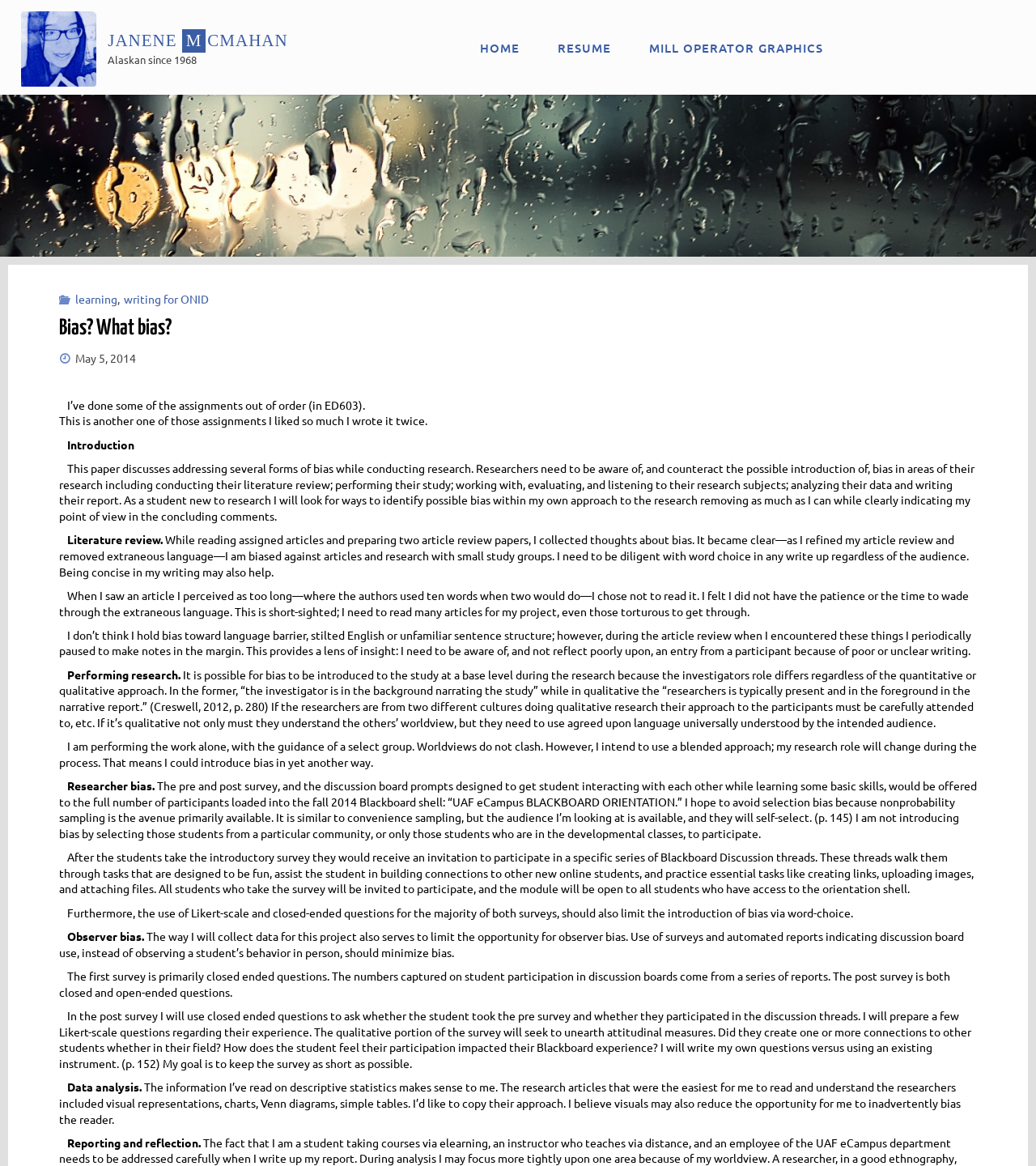What is the main topic of the article?
Craft a detailed and extensive response to the question.

The main topic of the article can be inferred from the content of the webpage, which discusses various forms of bias in research, including literature review, performing research, and data analysis.